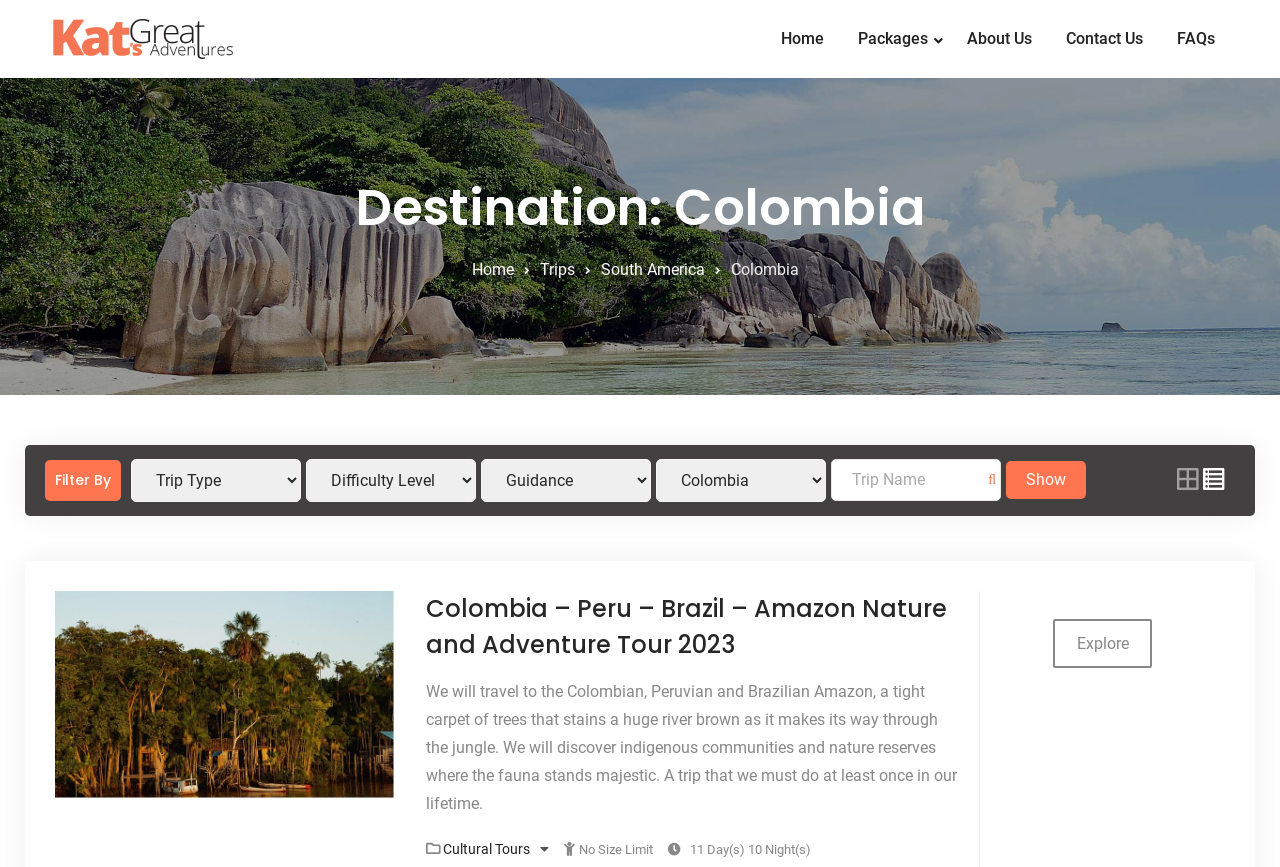Please identify the bounding box coordinates of the element's region that should be clicked to execute the following instruction: "Explore the Colombia – Peru – Brazil – Amazon Nature and Adventure Tour". The bounding box coordinates must be four float numbers between 0 and 1, i.e., [left, top, right, bottom].

[0.823, 0.714, 0.9, 0.771]